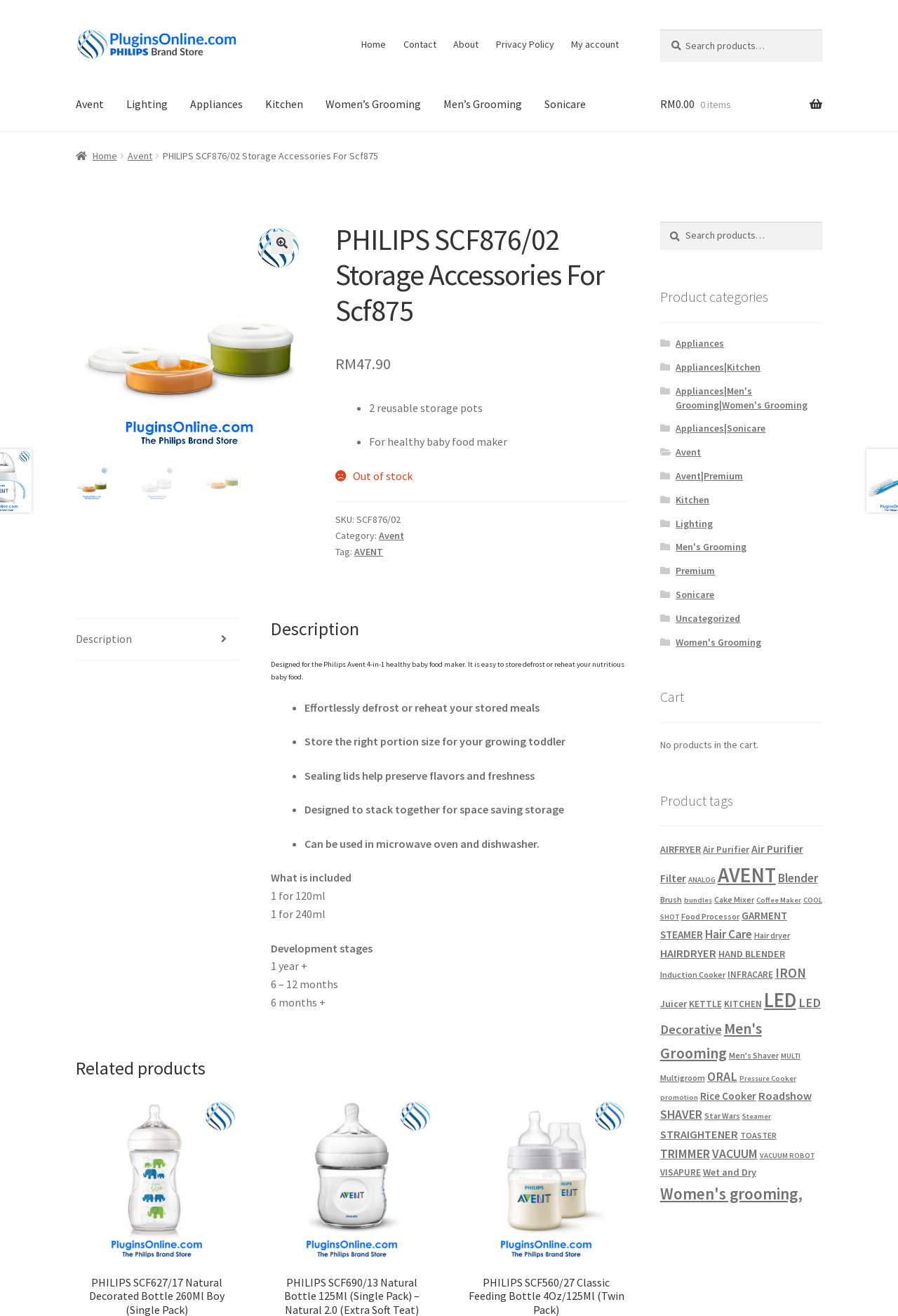What is the purpose of the PHILIPS SCF876/02 Storage Accessories?
Answer the question with as much detail as you can, using the image as a reference.

The product description explains that the accessories are designed for storing baby food, and can be used to defrost or reheat meals, and also to store the right portion size for growing toddlers.